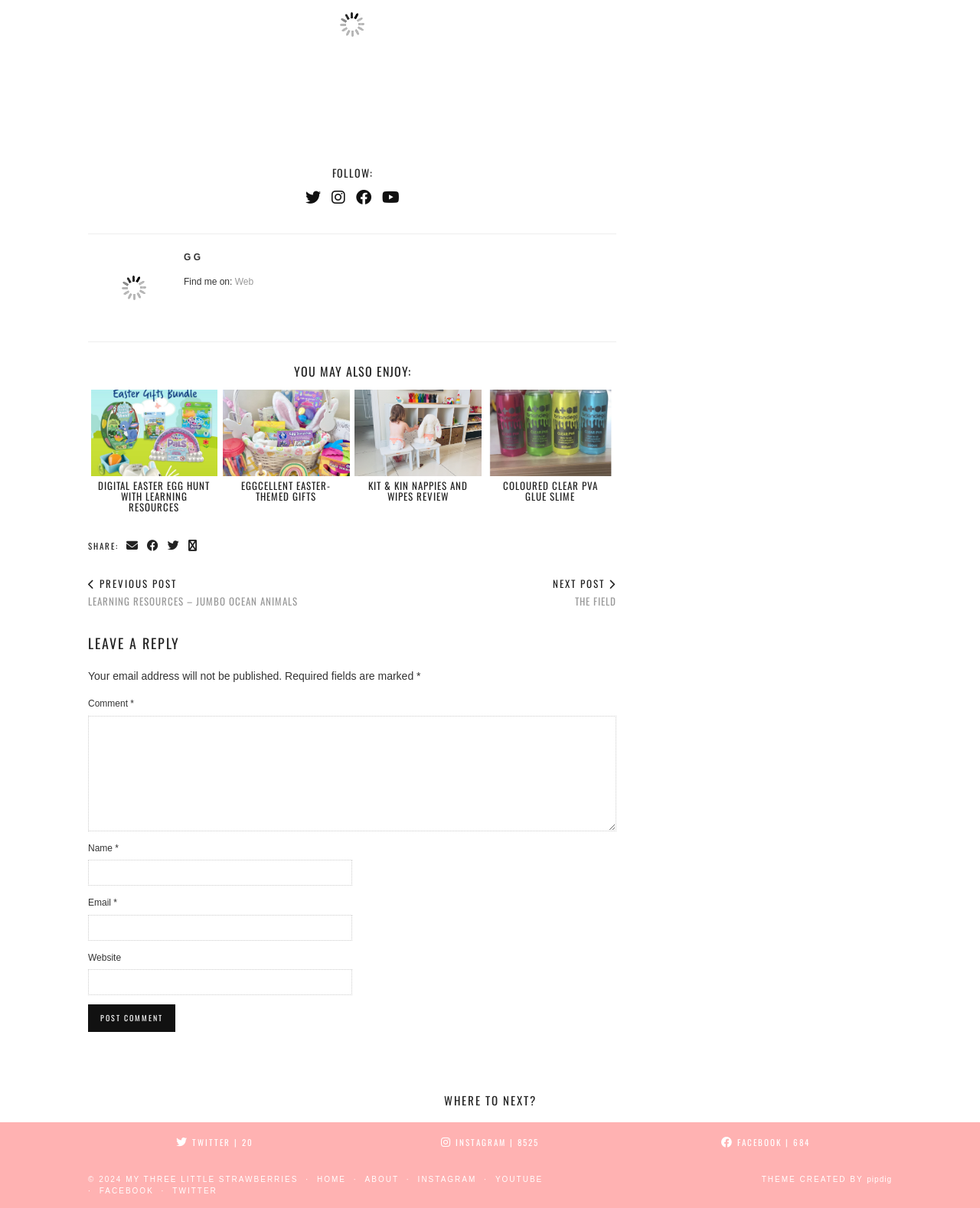Determine the bounding box coordinates of the clickable region to execute the instruction: "Leave a reply". The coordinates should be four float numbers between 0 and 1, denoted as [left, top, right, bottom].

[0.09, 0.526, 0.629, 0.54]